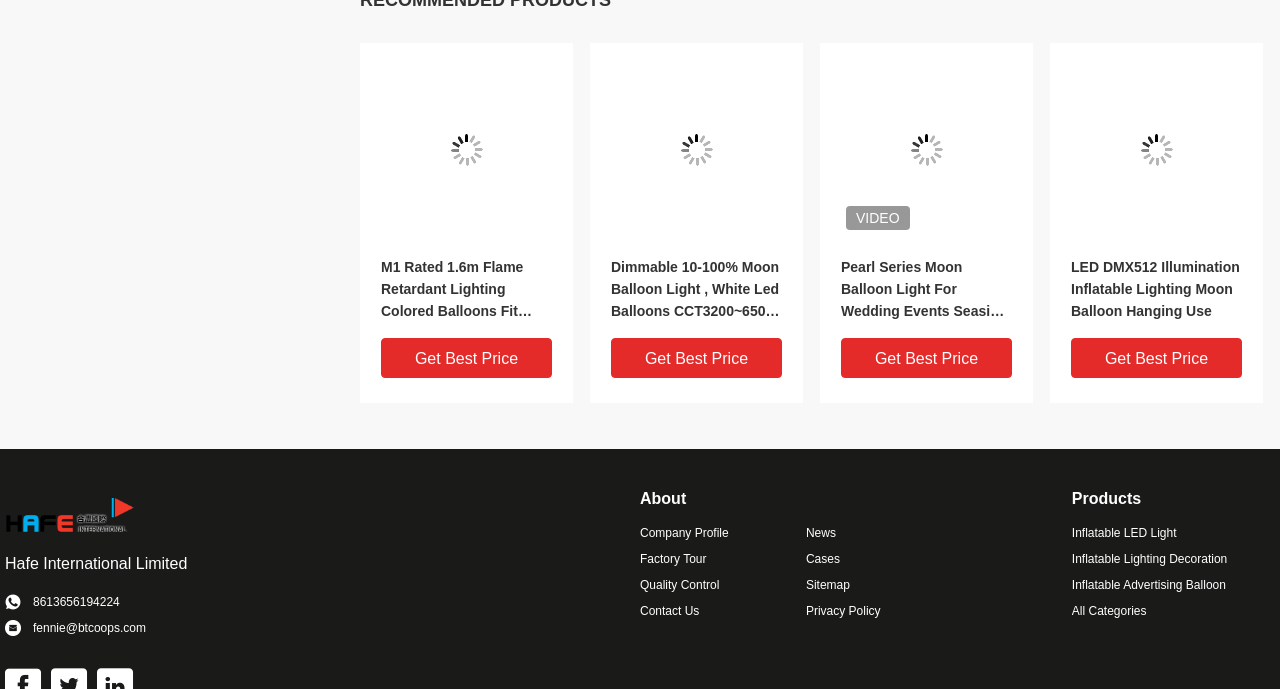Identify the bounding box coordinates of the clickable region necessary to fulfill the following instruction: "Contact 'Hafe International Limited'". The bounding box coordinates should be four float numbers between 0 and 1, i.e., [left, top, right, bottom].

[0.004, 0.71, 0.105, 0.782]